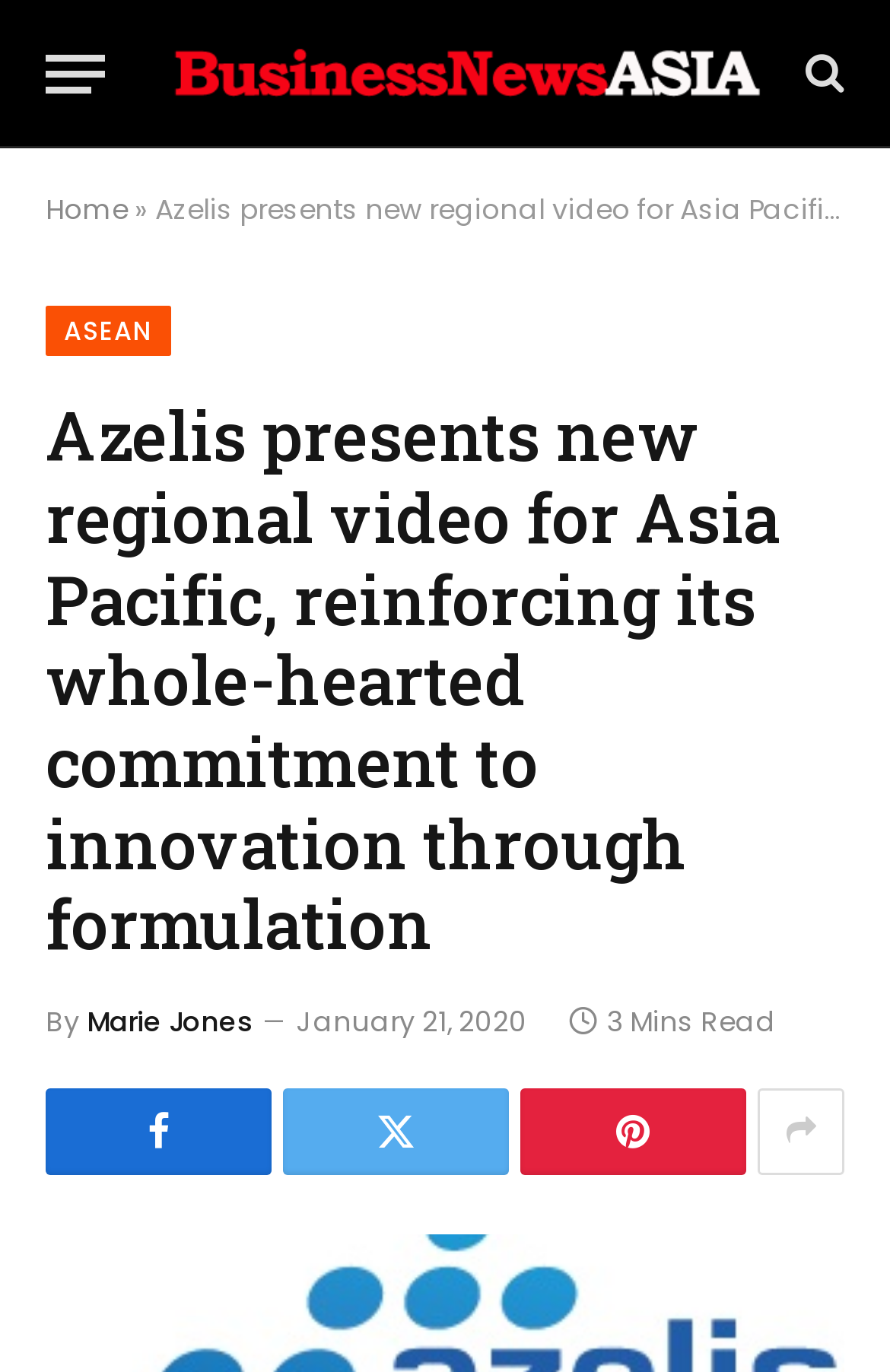Please identify and generate the text content of the webpage's main heading.

Azelis presents new regional video for Asia Pacific, reinforcing its whole-hearted commitment to innovation through formulation